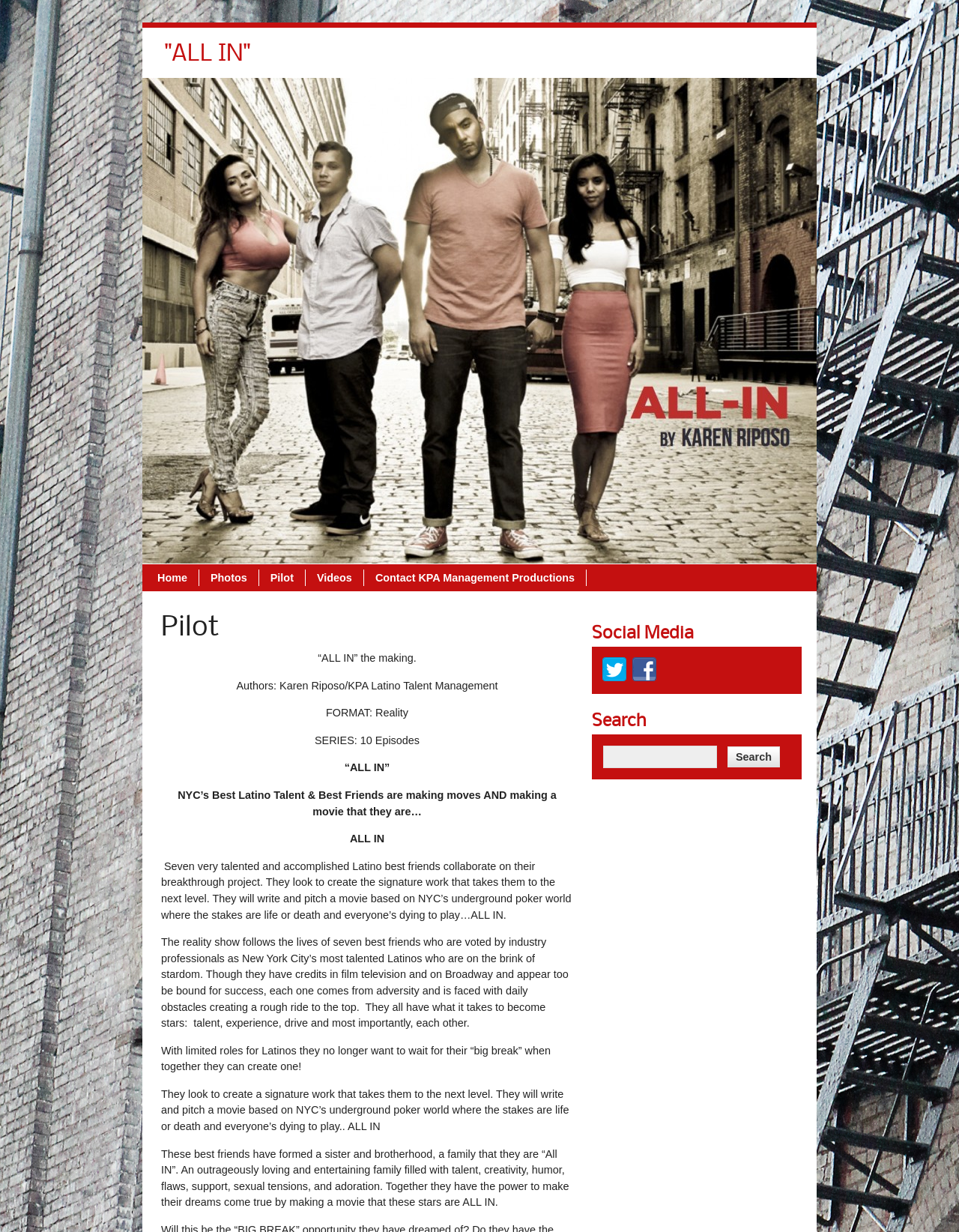Find and indicate the bounding box coordinates of the region you should select to follow the given instruction: "Search for something".

[0.629, 0.605, 0.748, 0.623]